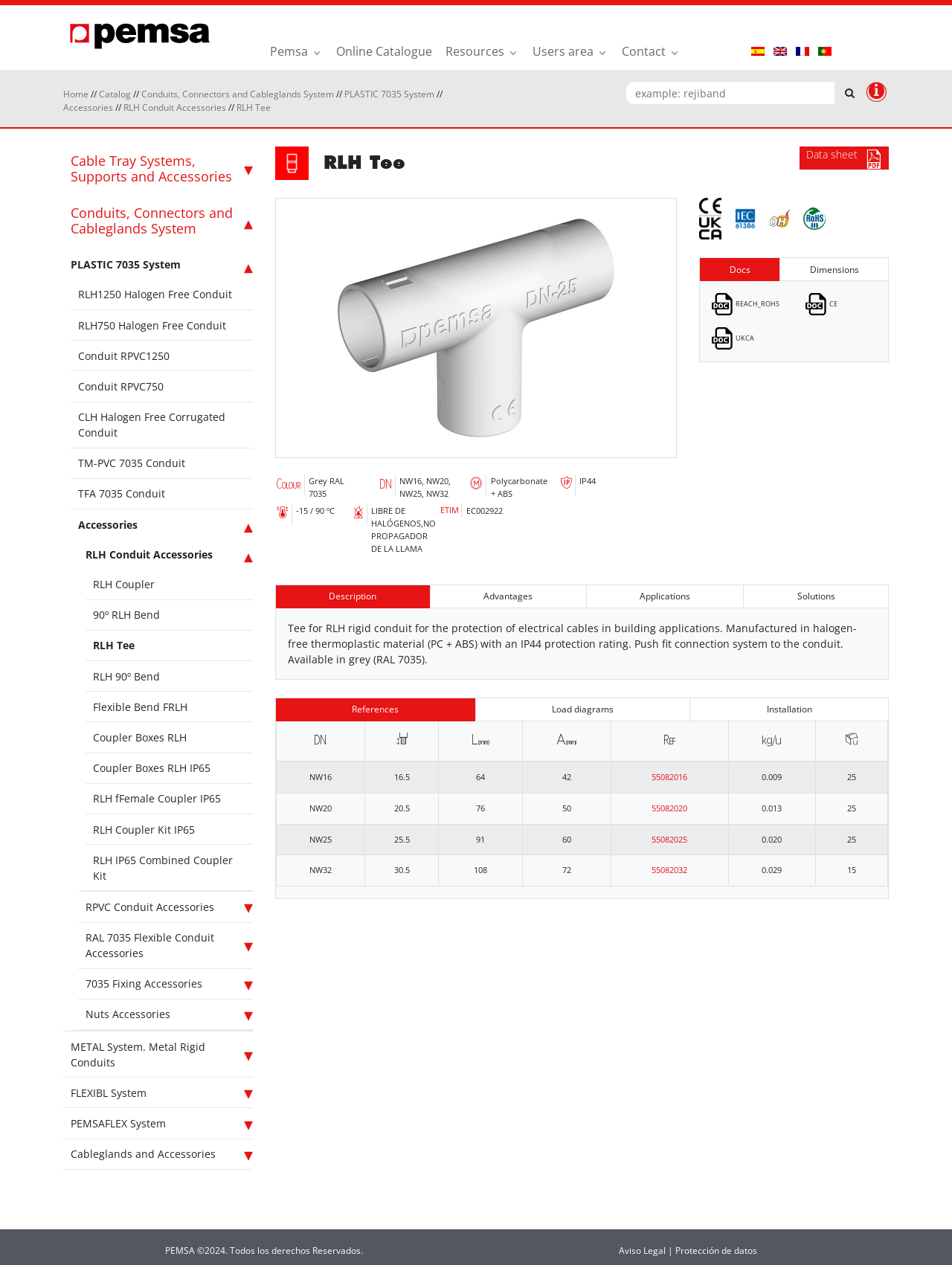What type of products does the company offer?
Using the image, answer in one word or phrase.

Electrical cables and accessories